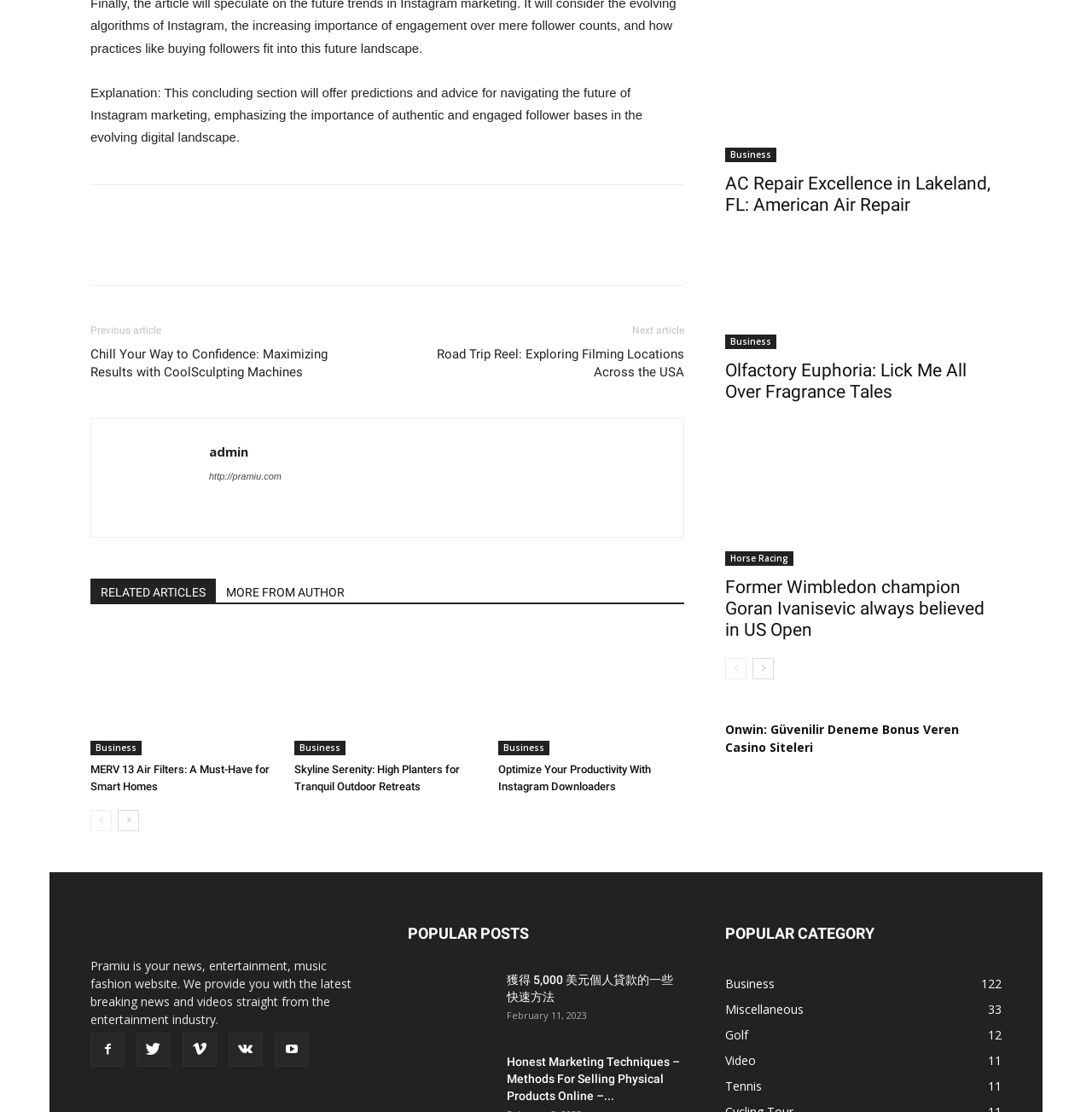Find the bounding box coordinates of the area that needs to be clicked in order to achieve the following instruction: "Follow the link 'How to learn English'". The coordinates should be specified as four float numbers between 0 and 1, i.e., [left, top, right, bottom].

None